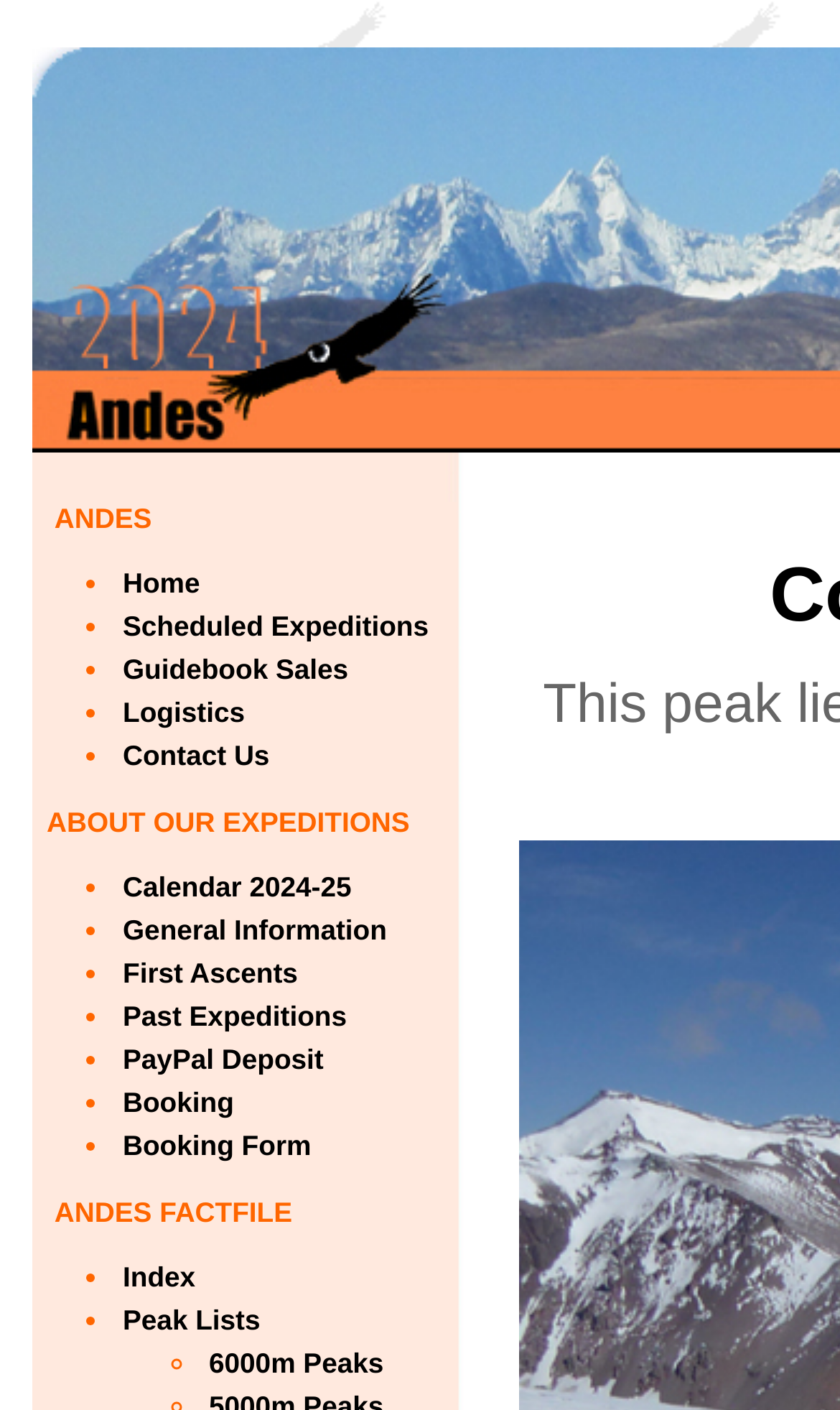Pinpoint the bounding box coordinates of the area that should be clicked to complete the following instruction: "view 6000m peaks". The coordinates must be given as four float numbers between 0 and 1, i.e., [left, top, right, bottom].

[0.244, 0.955, 0.457, 0.978]